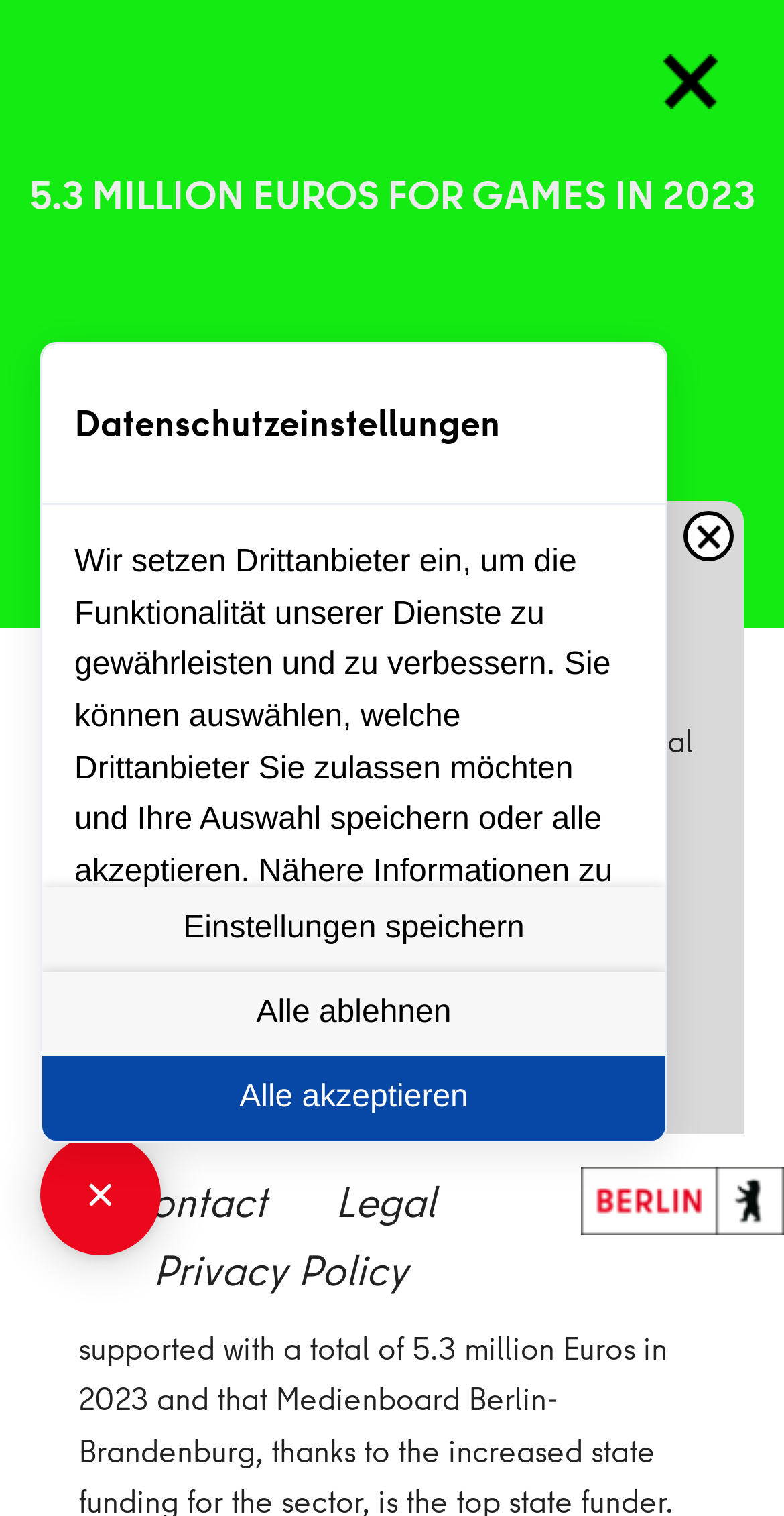Give a complete and precise description of the webpage's appearance.

The webpage appears to be a website for Gamescapital Berlin, a organization that provides funding and support for the games industry in Berlin. 

At the top of the page, there is a heading that reads "5.3 MILLION EUROS FOR GAMES IN 2023" and a link to go back to a previous page. Below this, there is a paragraph of text that describes the funding provided by the Medienboard Berlin-Brandenburg New Media Funding for various projects in the fields of games, XR, and innovative audiovisual content.

On the left side of the page, there is a section with contact information, including a name, email address, and phone number. There are also links to other pages, such as "3 Awards for Berlin at DEP" and "Contact".

In the middle of the page, there is a section with a heading "Datenschutzeinstellungen" (which translates to "Data Protection Settings" in English). This section contains a paragraph of text that explains the use of third-party services to ensure the functionality and improvement of the website's services. Below this, there are three sections with checkboxes, each labeled as "Notwendig" (necessary), "Präferenzen" (preferences), and "Statistik" (statistics), respectively. Each section has an image and a checkbox that can be checked or unchecked.

At the bottom of the page, there are three buttons: "Einstellungen speichern" (save settings), "Alle ablehnen" (reject all), and "Alle akzeptieren" (accept all). There is also a button with an image, but no text.

Throughout the page, there are several links to other pages, including "Legal" and "Privacy Policy".